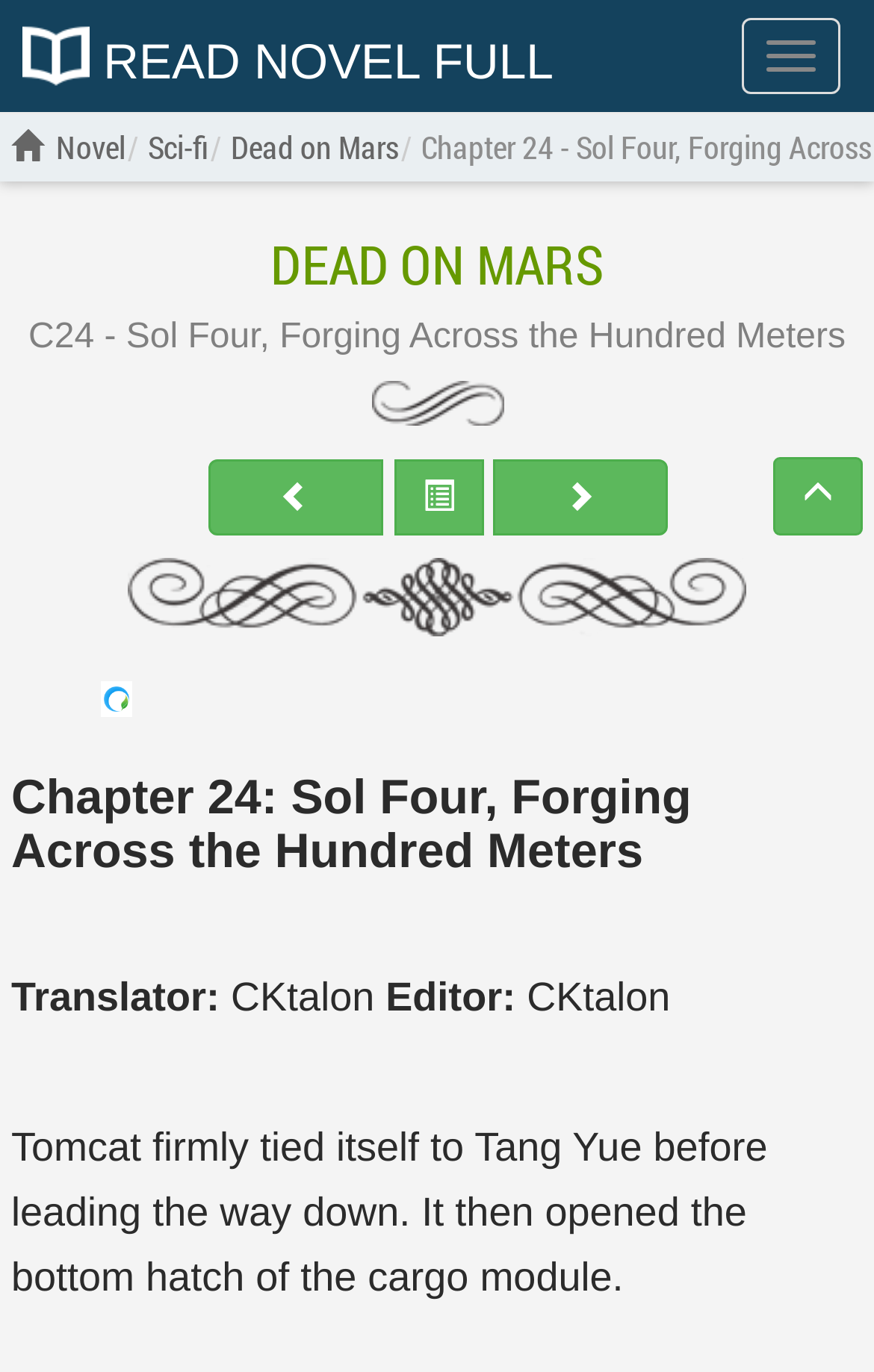What is the primary heading on this webpage?

Dead on Mars